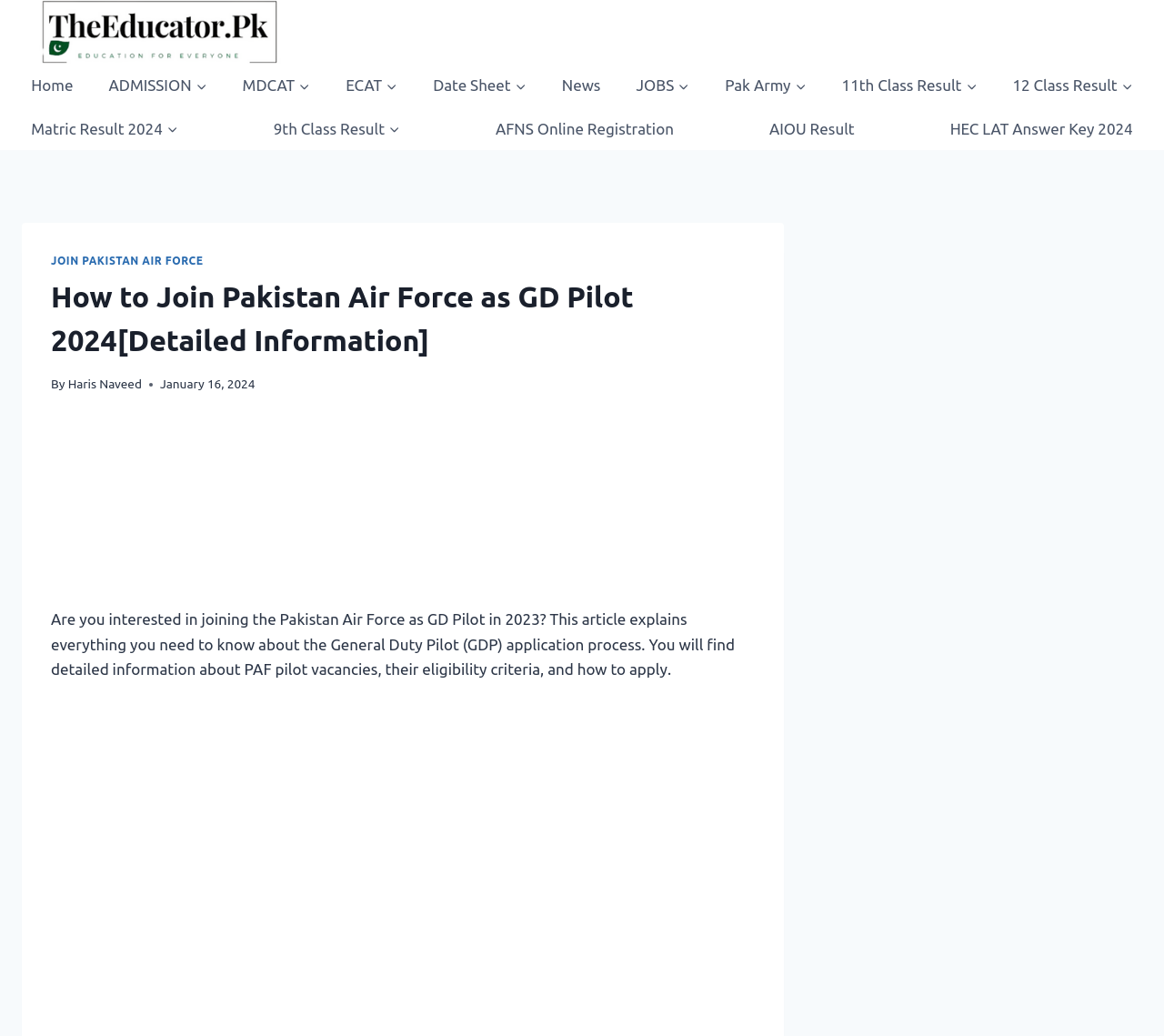How many navigation links are there?
Using the visual information from the image, give a one-word or short-phrase answer.

14